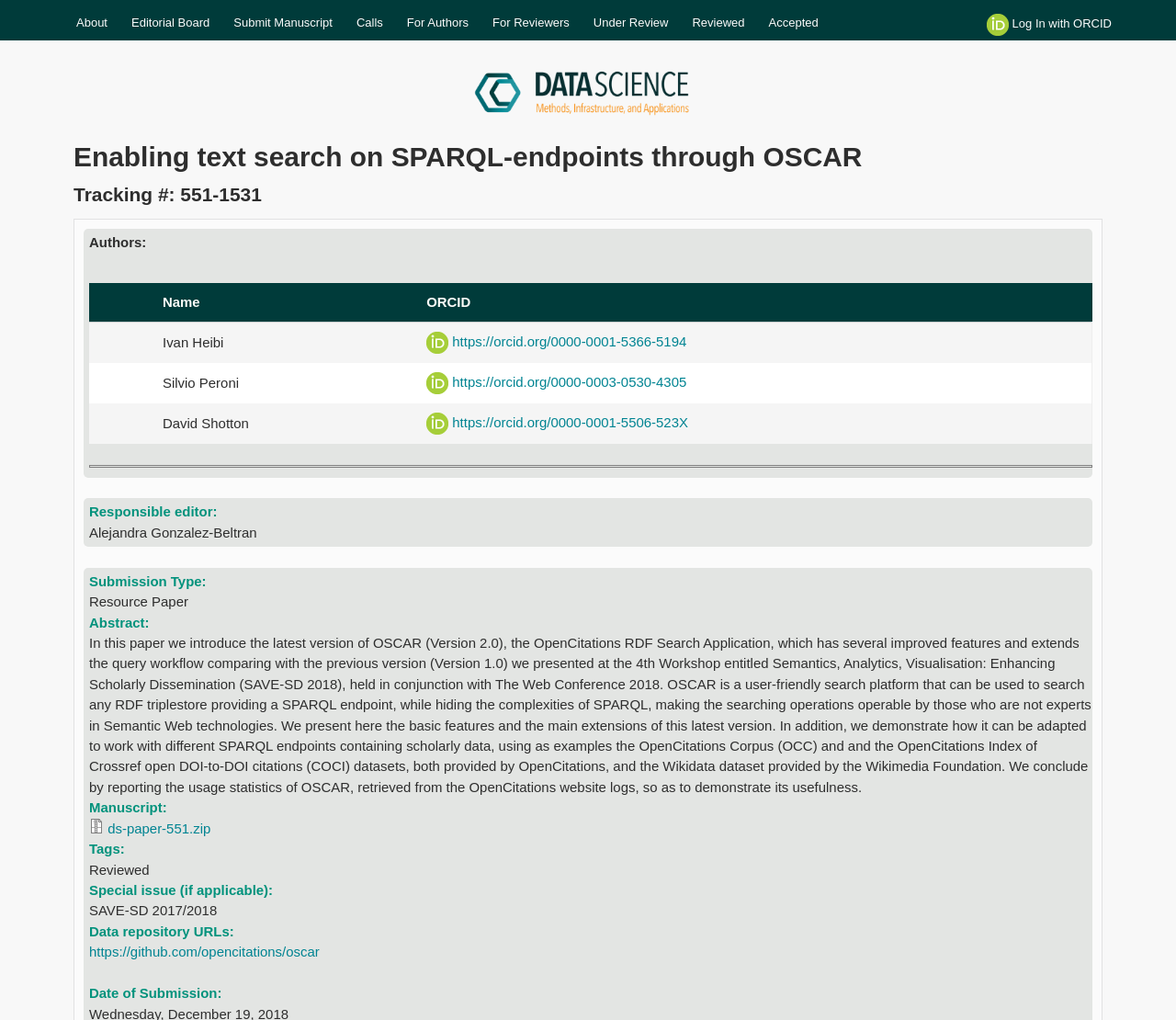Locate the UI element described by https://orcid.org/0000-0001-5506-523X and provide its bounding box coordinates. Use the format (top-left x, top-left y, bottom-right x, bottom-right y) with all values as floating point numbers between 0 and 1.

[0.385, 0.406, 0.585, 0.422]